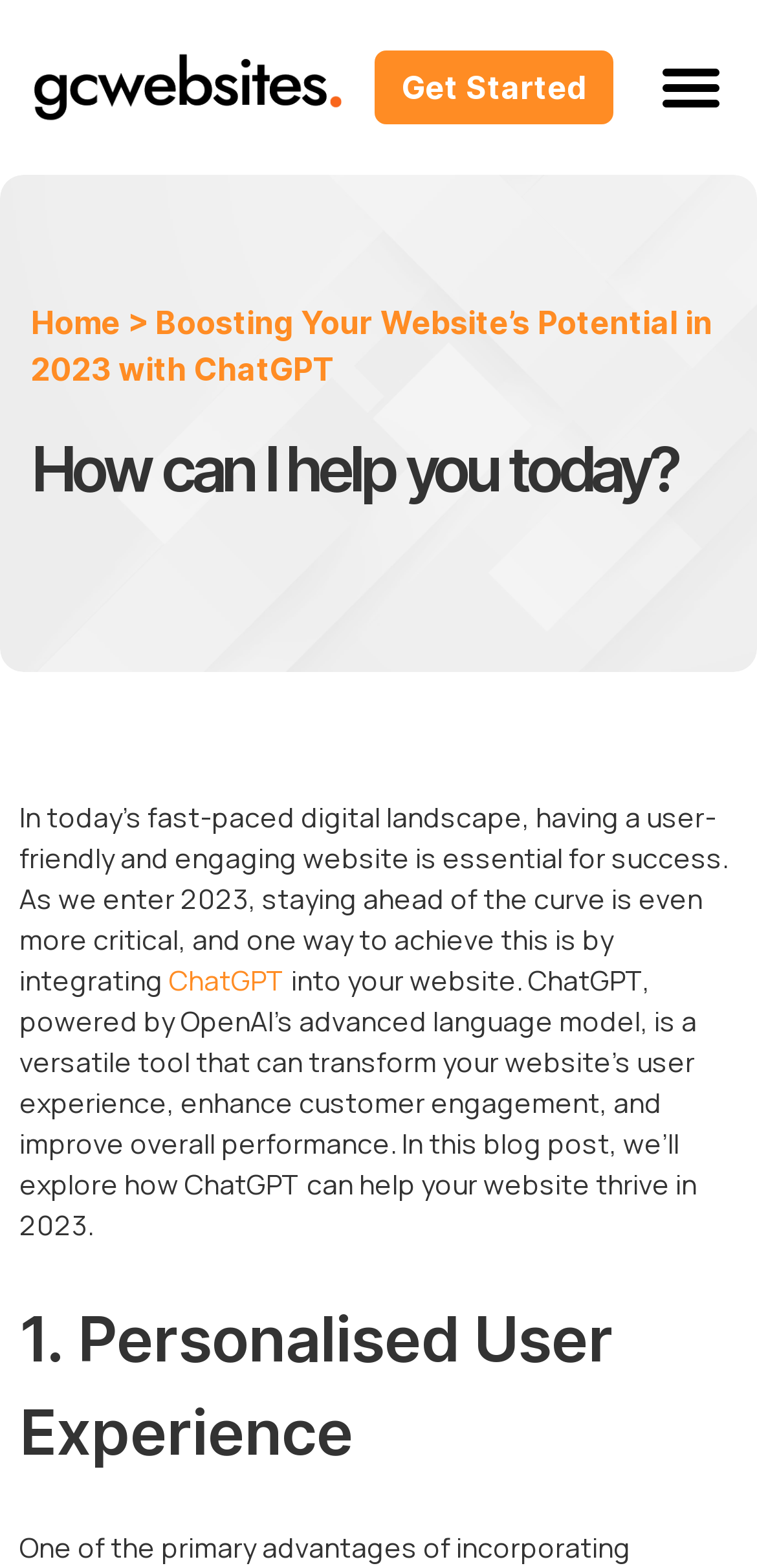Given the webpage screenshot and the description, determine the bounding box coordinates (top-left x, top-left y, bottom-right x, bottom-right y) that define the location of the UI element matching this description: Home

[0.041, 0.193, 0.159, 0.218]